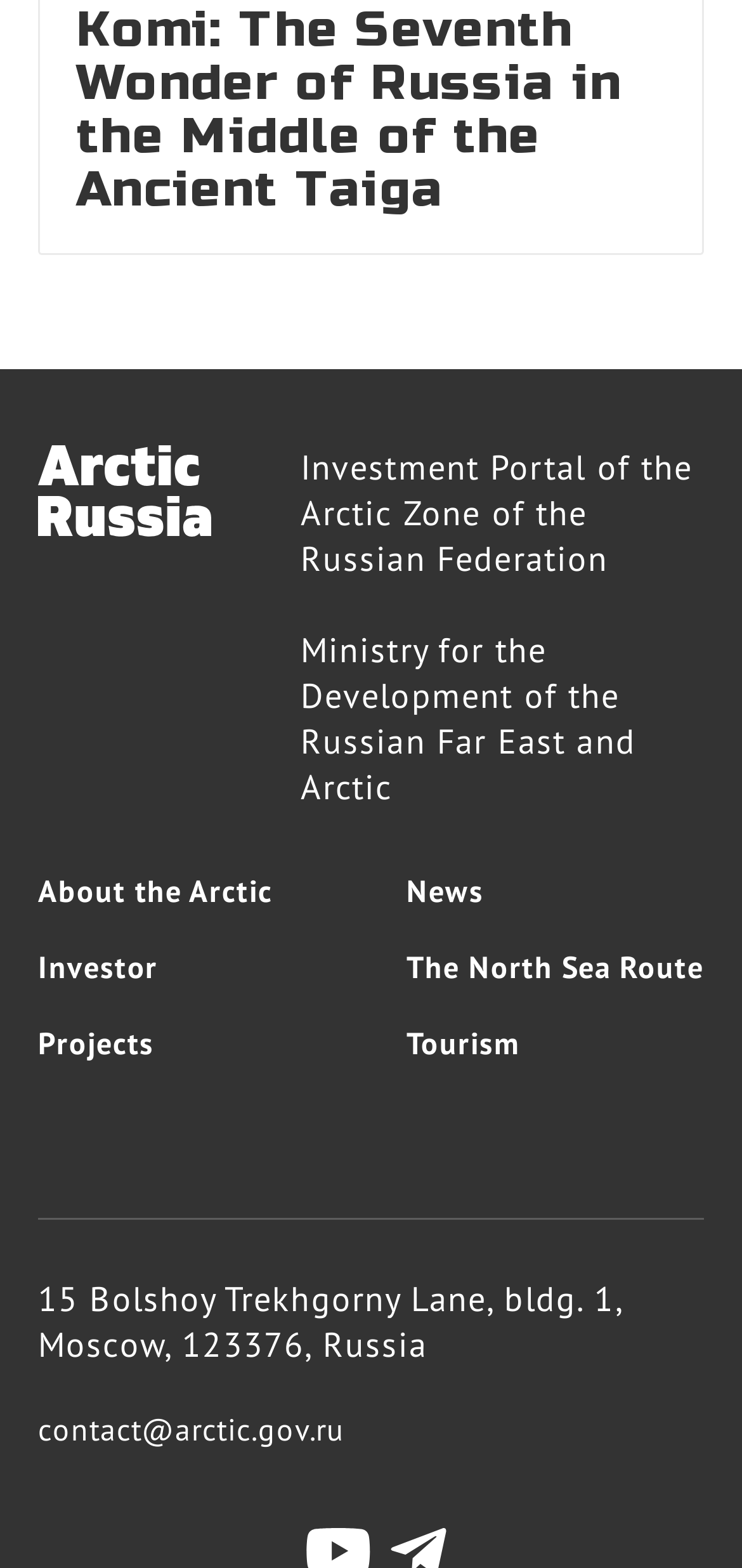Please identify the bounding box coordinates of the element's region that needs to be clicked to fulfill the following instruction: "Click on the 'About the Arctic' link". The bounding box coordinates should consist of four float numbers between 0 and 1, i.e., [left, top, right, bottom].

[0.051, 0.553, 0.367, 0.583]